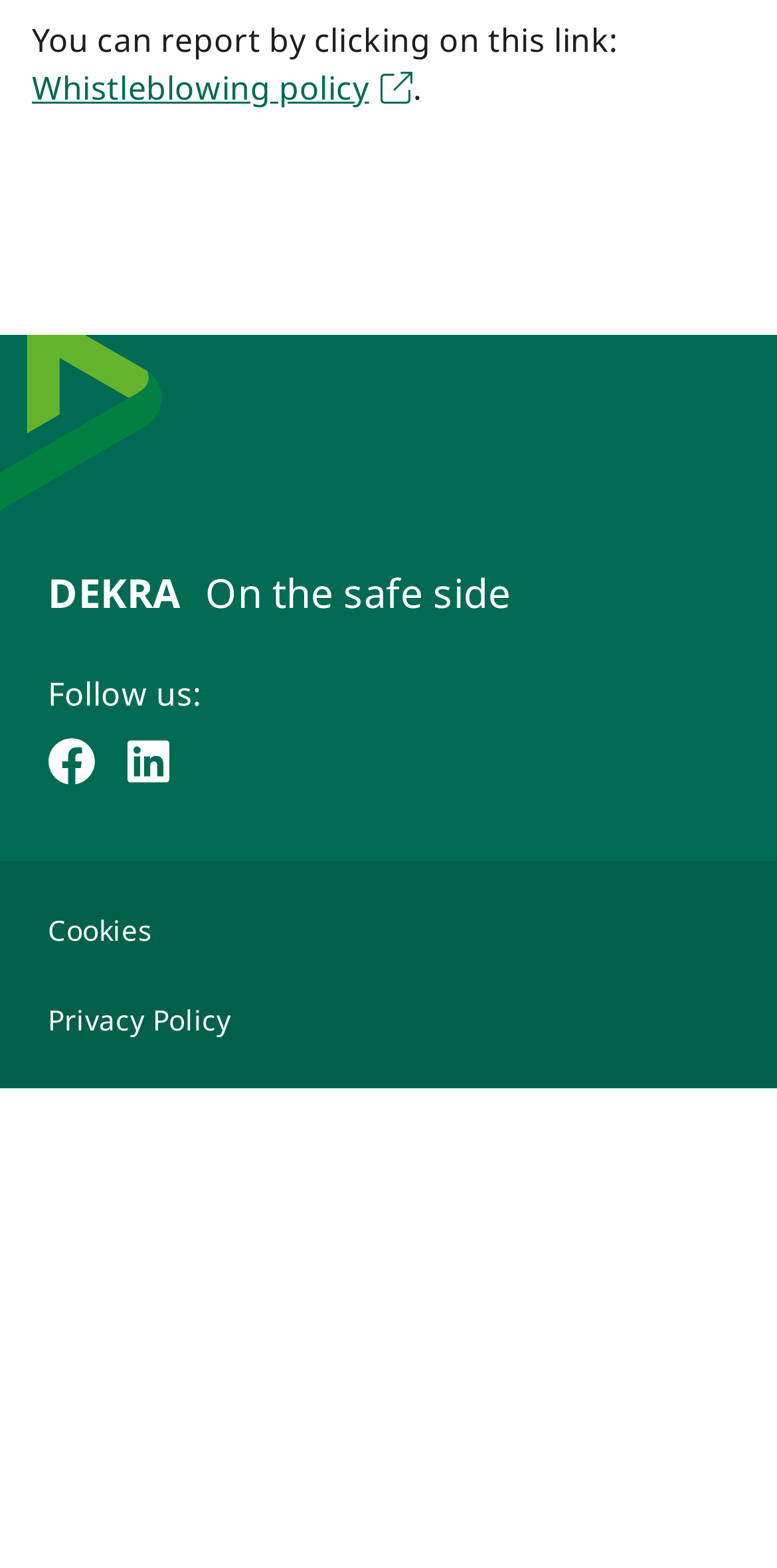Identify the bounding box coordinates for the UI element described as follows: Letter of Credit. Use the format (top-left x, top-left y, bottom-right x, bottom-right y) and ensure all values are floating point numbers between 0 and 1.

None